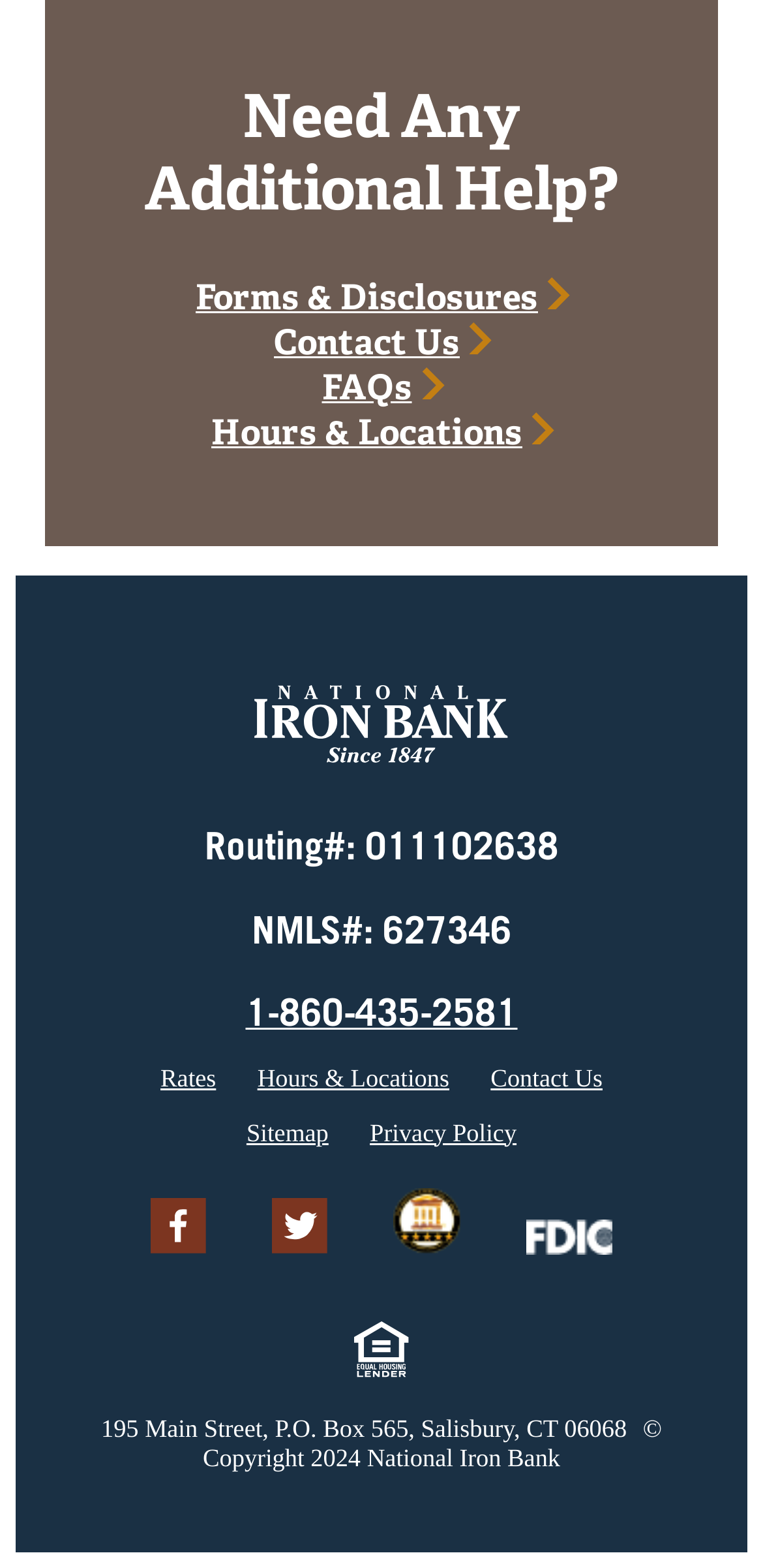Specify the bounding box coordinates (top-left x, top-left y, bottom-right x, bottom-right y) of the UI element in the screenshot that matches this description: alt="Equal Housing Lender"

[0.427, 0.825, 0.573, 0.903]